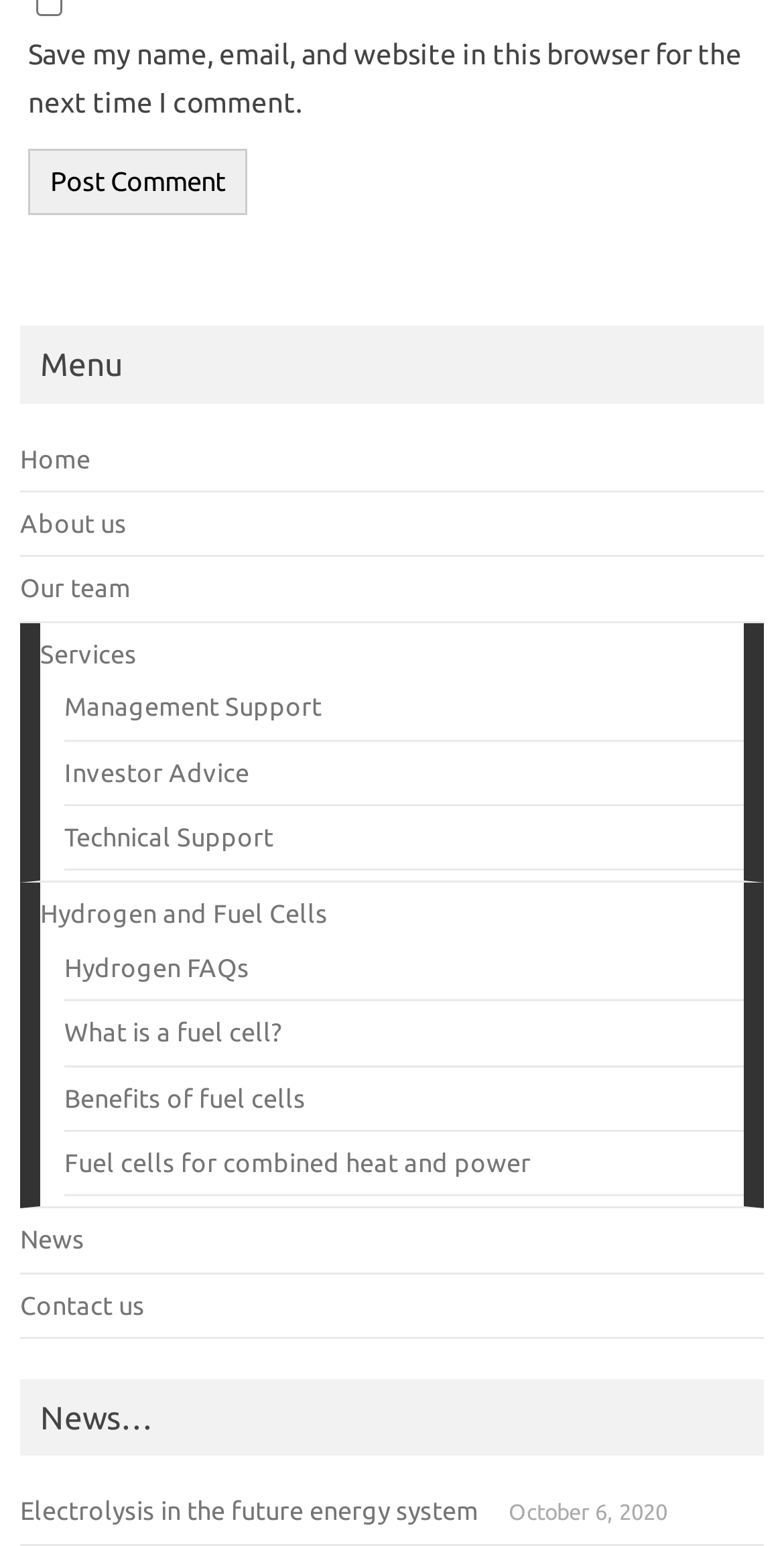Using details from the image, please answer the following question comprehensively:
How many fuel cell related links are there?

I counted the number of links related to fuel cells, which includes 'Hydrogen and Fuel Cells', 'Hydrogen FAQs', 'What is a fuel cell?', and 'Benefits of fuel cells'.